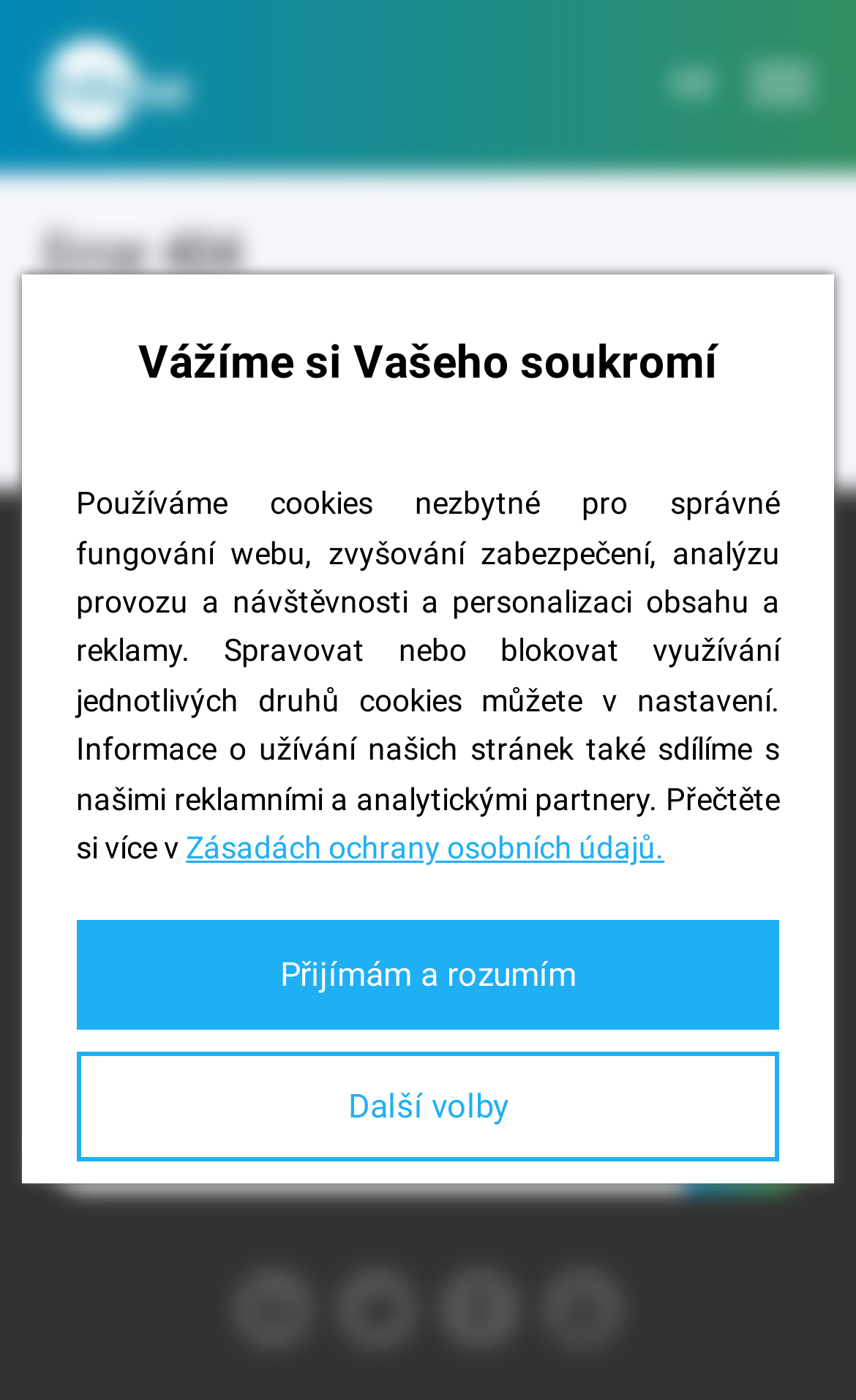Please predict the bounding box coordinates (top-left x, top-left y, bottom-right x, bottom-right y) for the UI element in the screenshot that fits the description: name="input_3"

[0.051, 0.787, 0.949, 0.85]